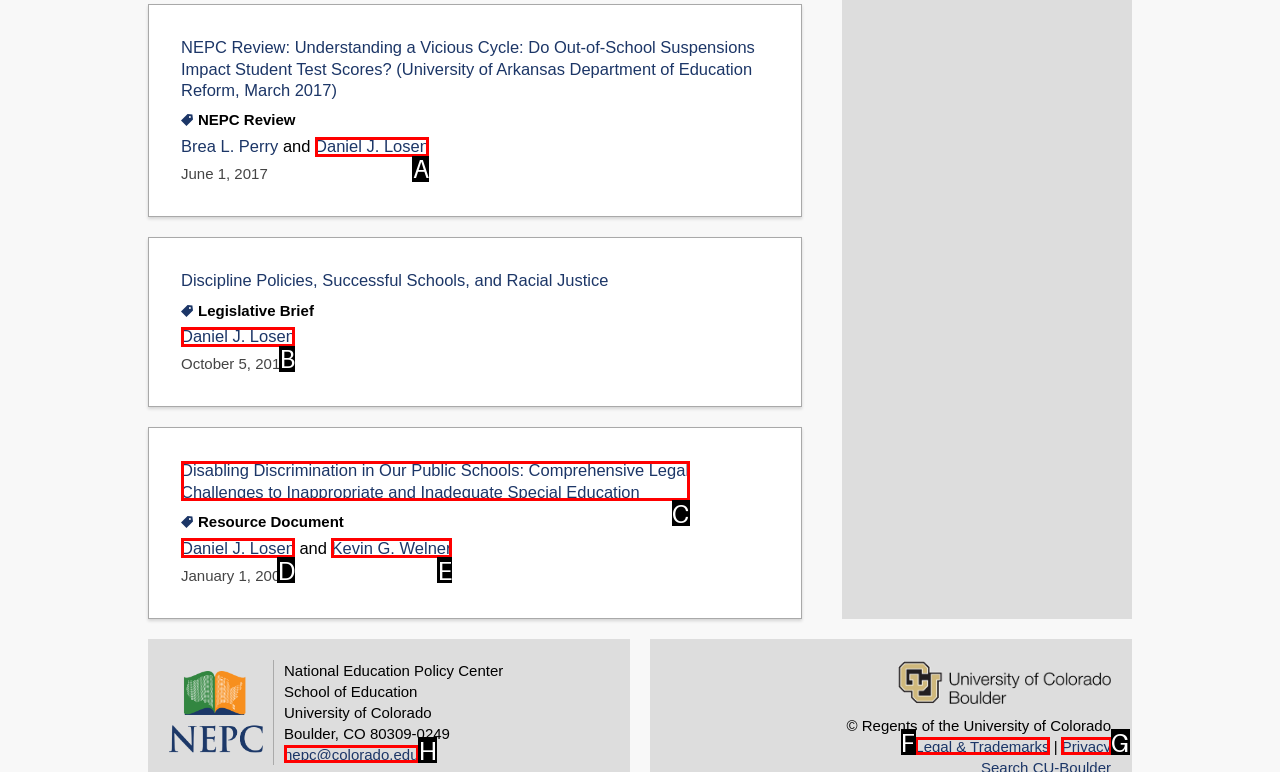Choose the letter that best represents the description: nepc@colorado.edu. Provide the letter as your response.

H